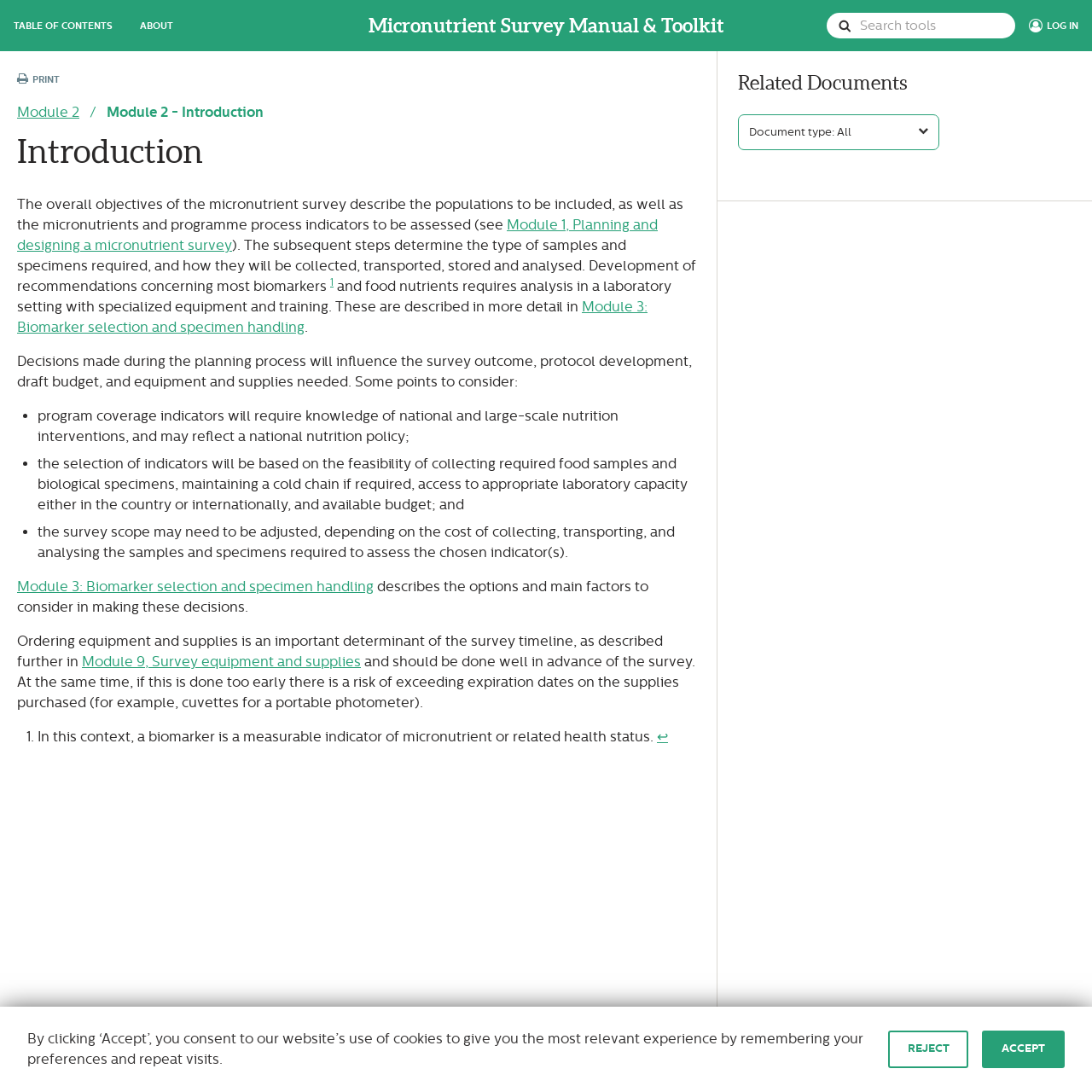What is the purpose of a micronutrient survey?
Based on the screenshot, respond with a single word or phrase.

To assess micronutrients and programme process indicators